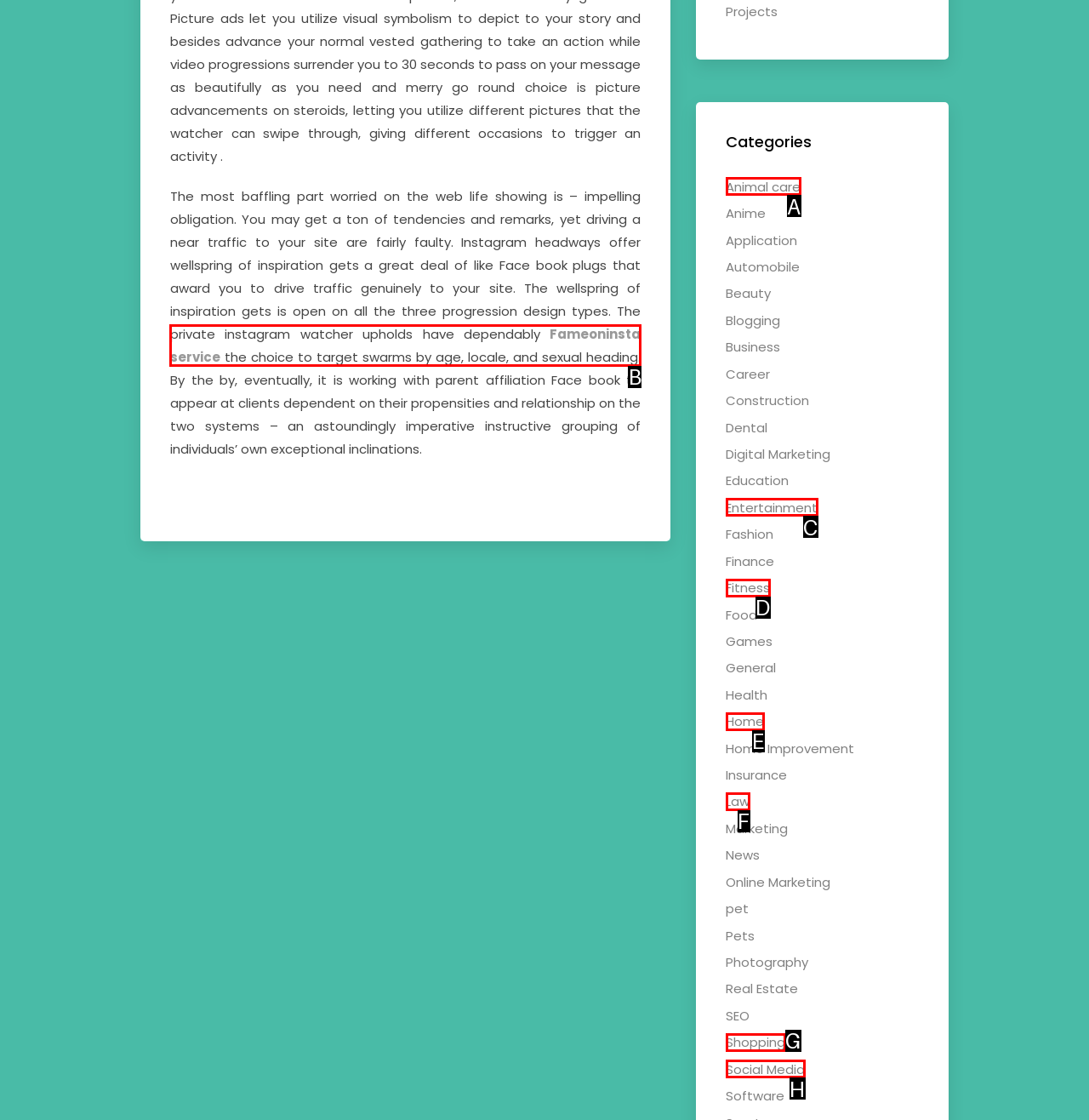Identify the letter of the UI element you should interact with to perform the task: Click on the 'Fameoninsta service' link
Reply with the appropriate letter of the option.

B